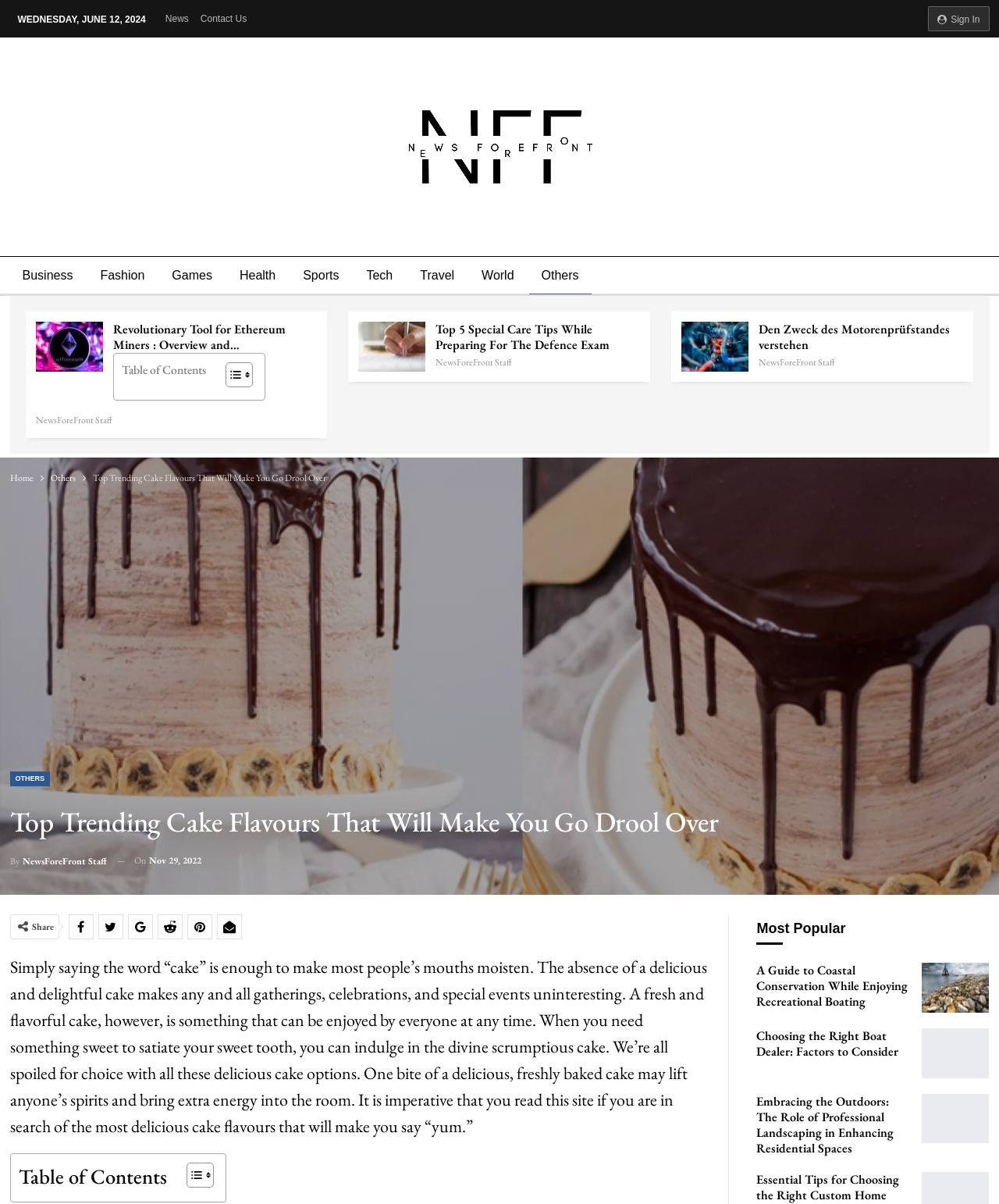Identify the bounding box coordinates of the area you need to click to perform the following instruction: "Share the article on social media".

[0.069, 0.76, 0.093, 0.78]